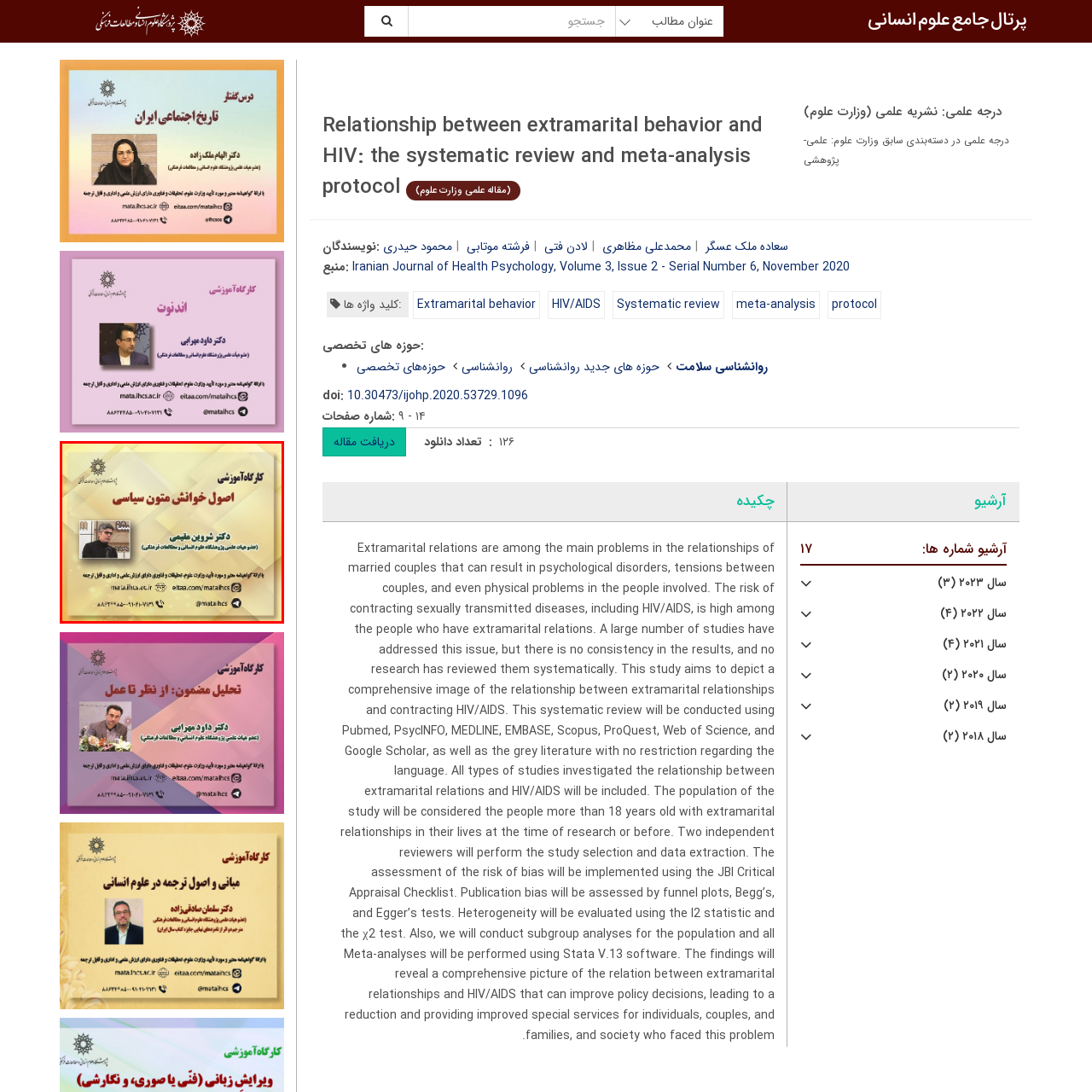What is the language of the event information?
Direct your attention to the image enclosed by the red bounding box and provide a detailed answer to the question.

The caption states that the information about the event is presented in both Persian and English, reflecting its academic nature.